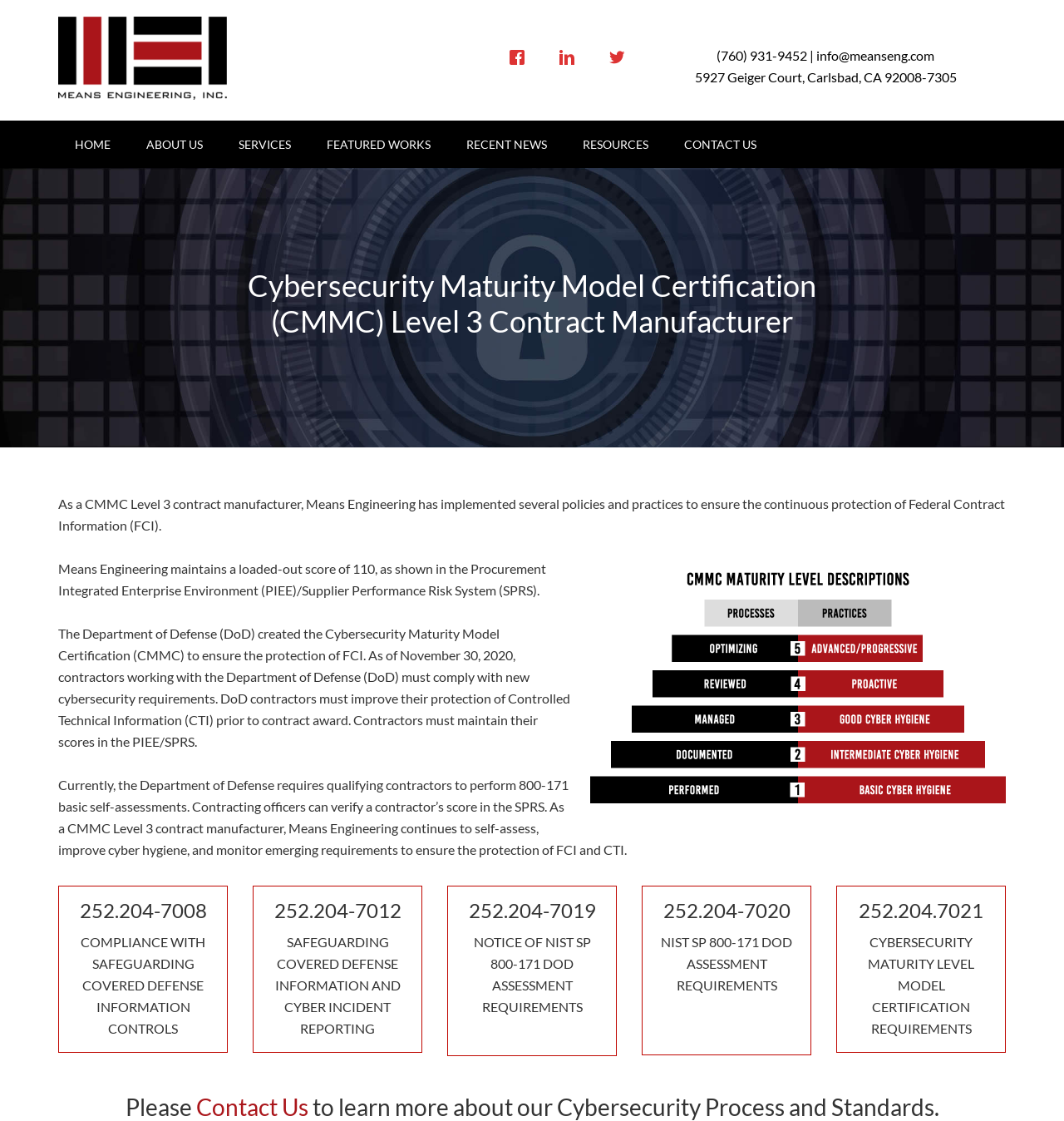Could you find the bounding box coordinates of the clickable area to complete this instruction: "Go to the HOME page"?

[0.055, 0.108, 0.12, 0.15]